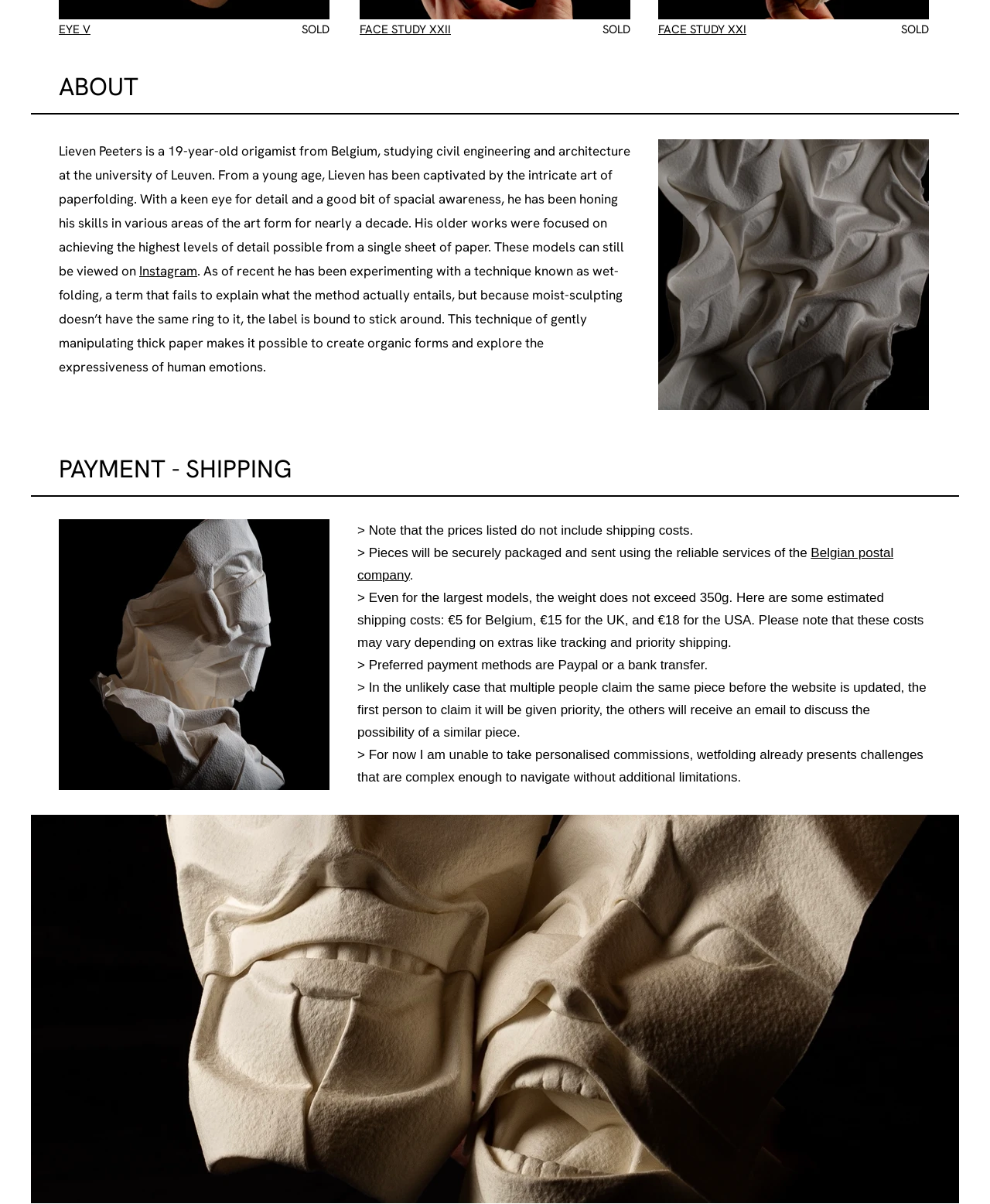Find the bounding box coordinates for the element described here: "EYE V".

[0.059, 0.018, 0.091, 0.031]